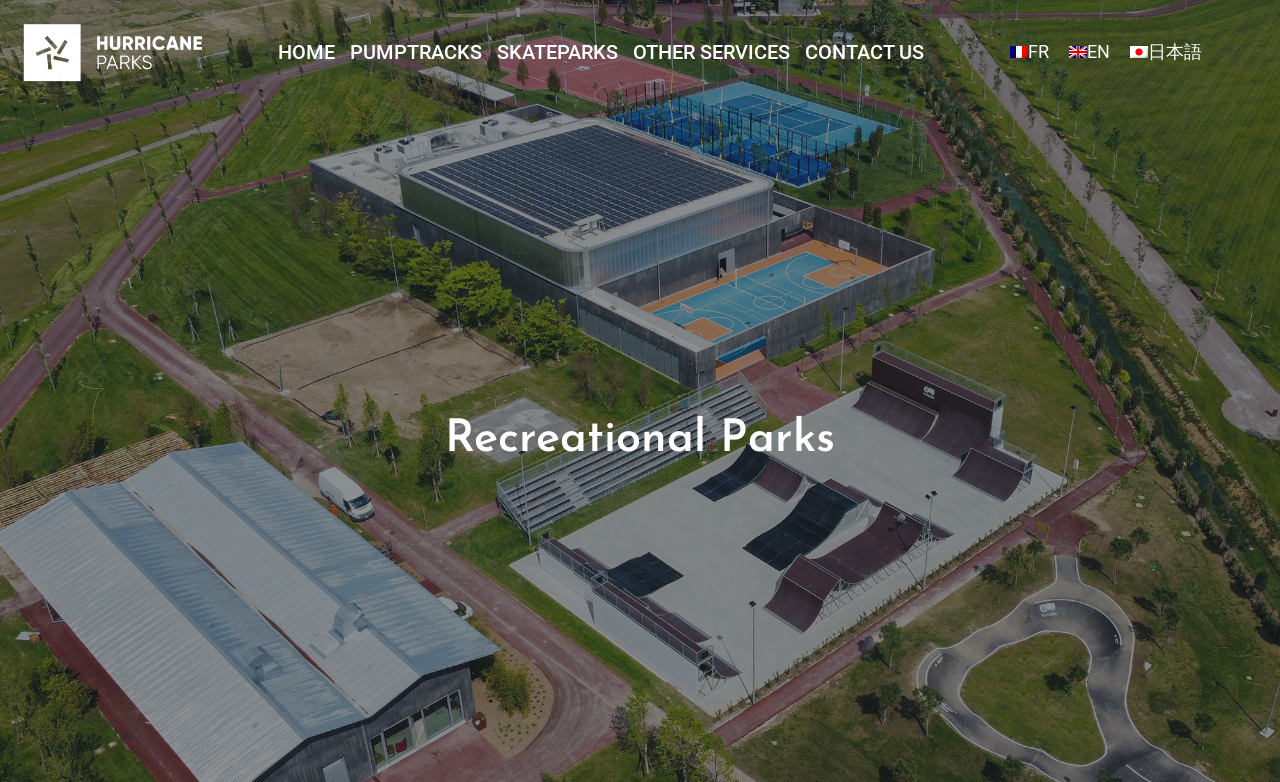What is the last menu item?
Make sure to answer the question with a detailed and comprehensive explanation.

I examined the series of links at the top of the page and found that the last one is labeled 'CONTACT US'.